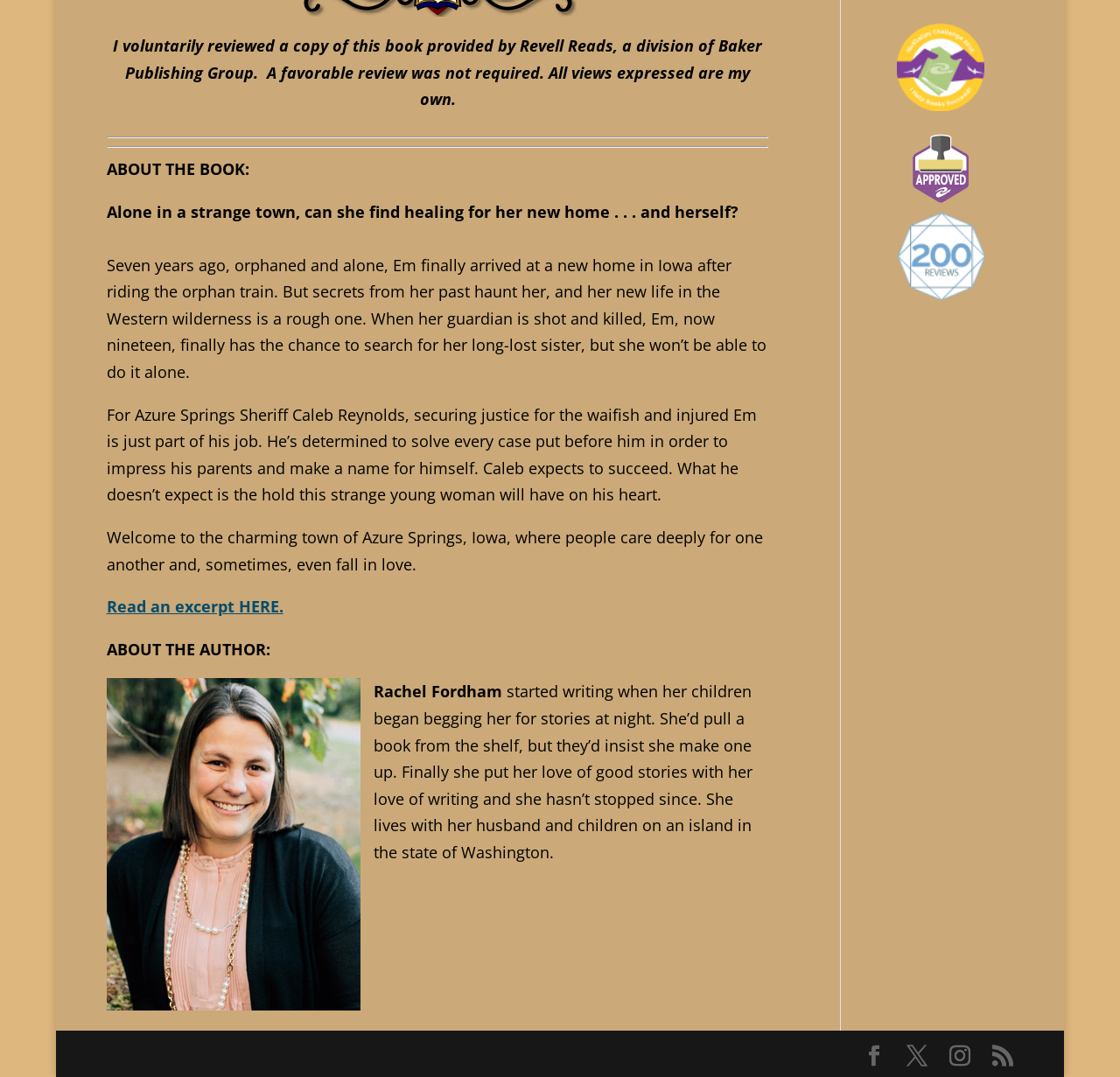What is the genre of the book?
Kindly offer a comprehensive and detailed response to the question.

Based on the description of the book, it appears to be a historical romance novel, as it mentions the protagonist Em's journey in the Western wilderness and her relationship with the sheriff Caleb Reynolds.